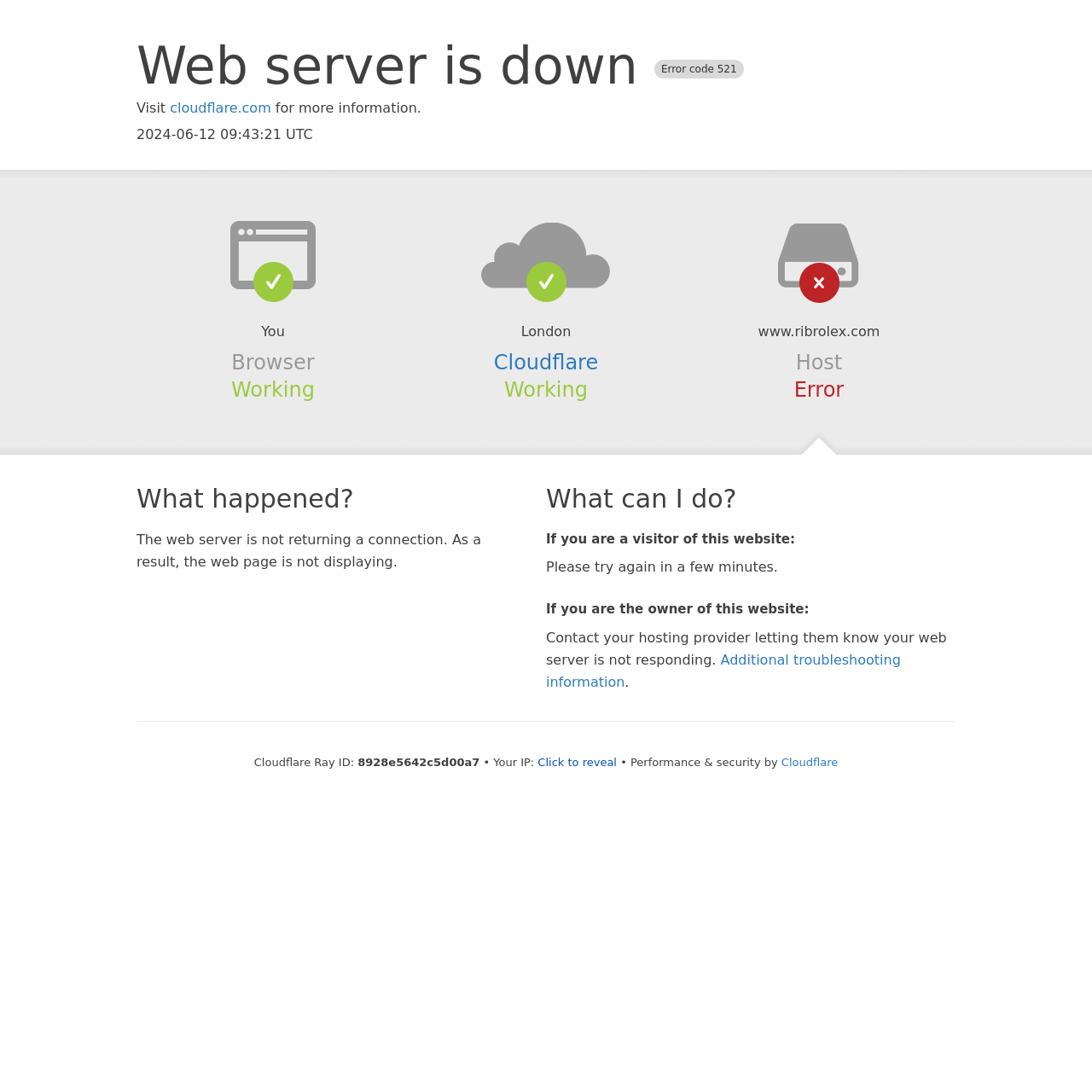Examine the screenshot and answer the question in as much detail as possible: What is the current status of the browser?

The status of the browser is mentioned as 'Working' in the section 'Browser' on the webpage.